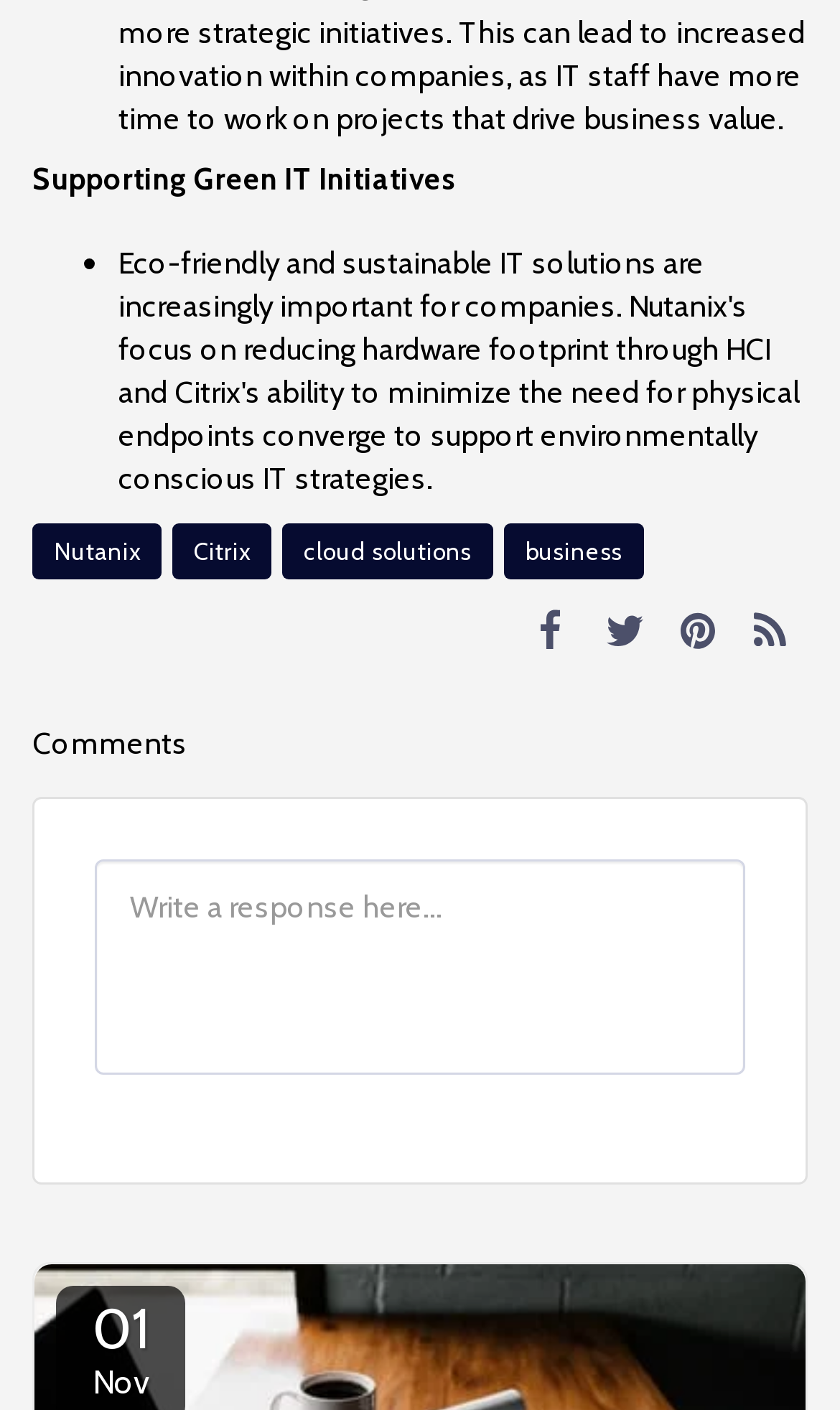What is the main topic of the webpage?
Utilize the image to construct a detailed and well-explained answer.

The main topic of the webpage is 'Green IT Initiatives' as indicated by the StaticText element 'Supporting Green IT Initiatives' at the top of the webpage.